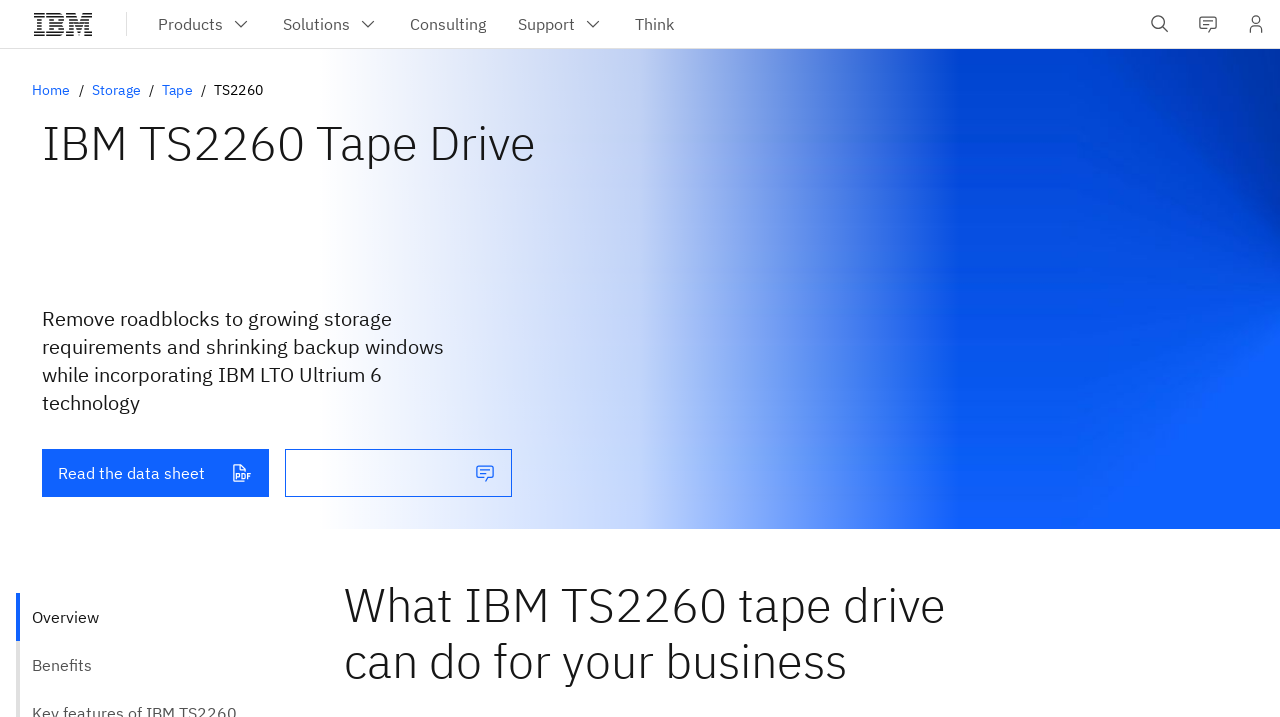What is the purpose of the 'Read the data sheet' button?
Respond to the question with a well-detailed and thorough answer.

I found the answer by looking at the button element 'Read the data sheet - This link downloads a pdf' which indicates that clicking this button will download a pdf file.